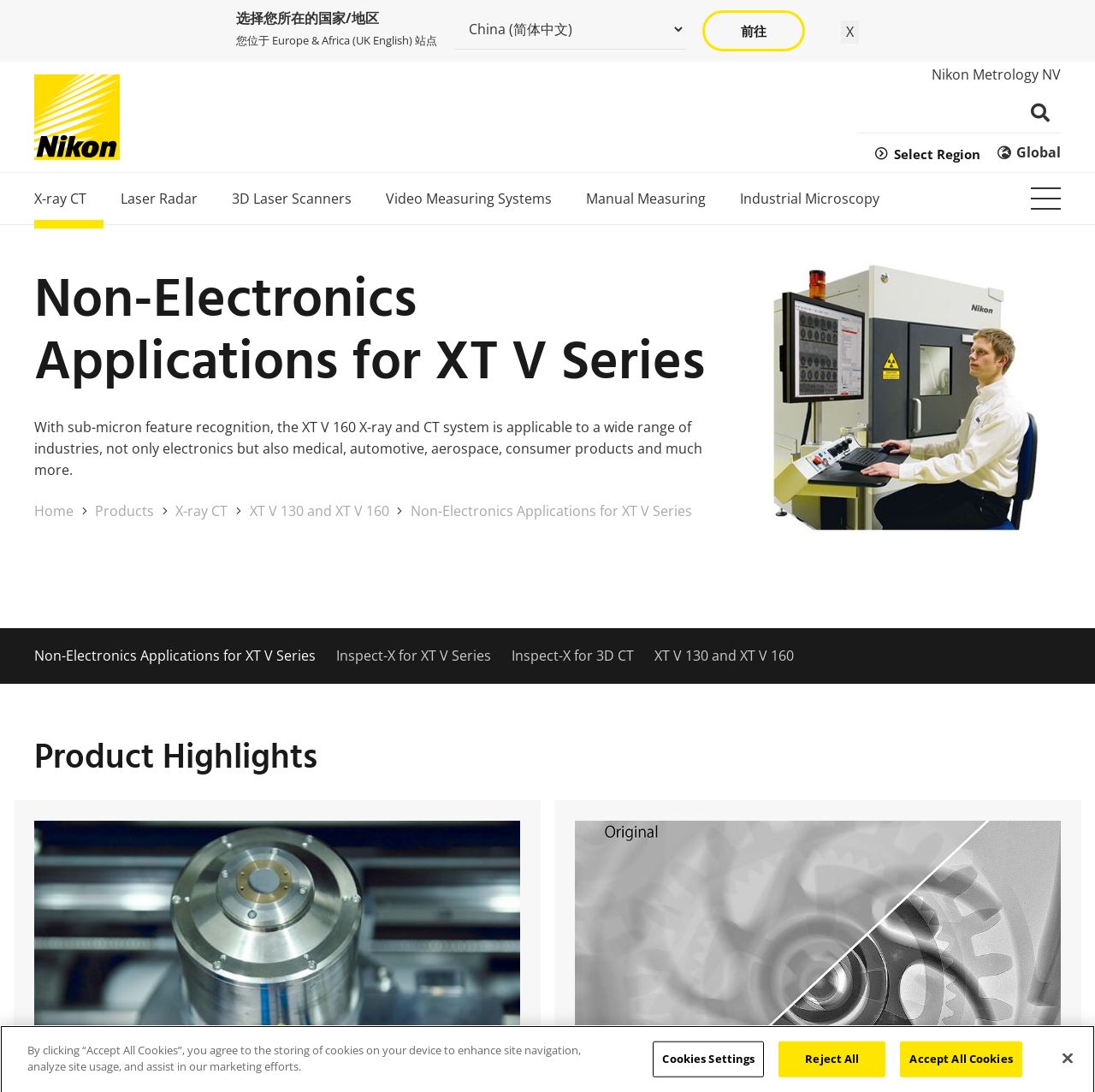What is the name of the X-ray and CT system?
Based on the visual details in the image, please answer the question thoroughly.

I found the name of the X-ray and CT system by reading the static text element that describes the system, which says 'With sub-micron feature recognition, the XT V 160 X-ray and CT system is applicable to a wide range of industries...'.